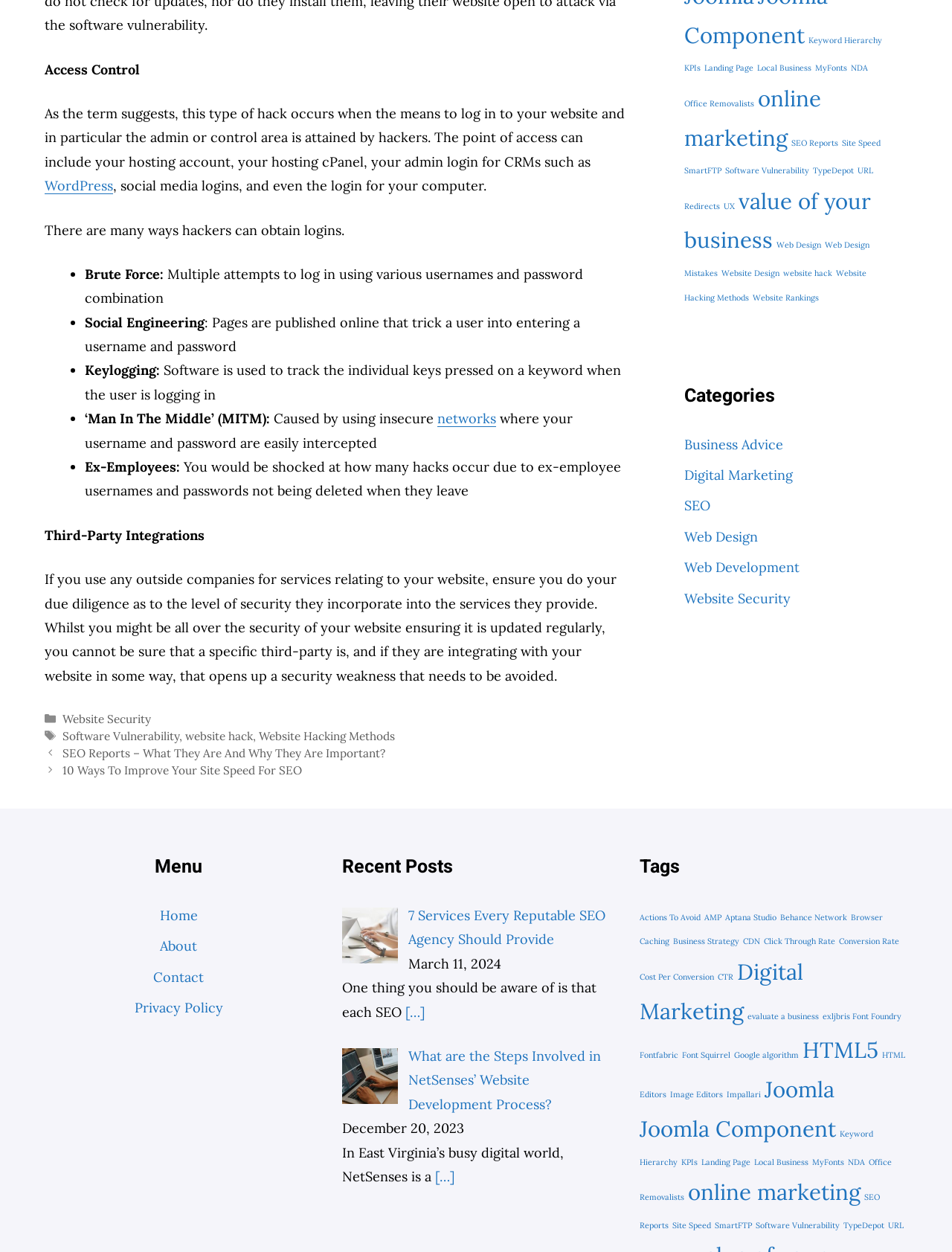What is access control?
Please craft a detailed and exhaustive response to the question.

Based on the webpage content, access control refers to the means to log in to a website, particularly the admin or control area, which can be attained by hackers through various methods.